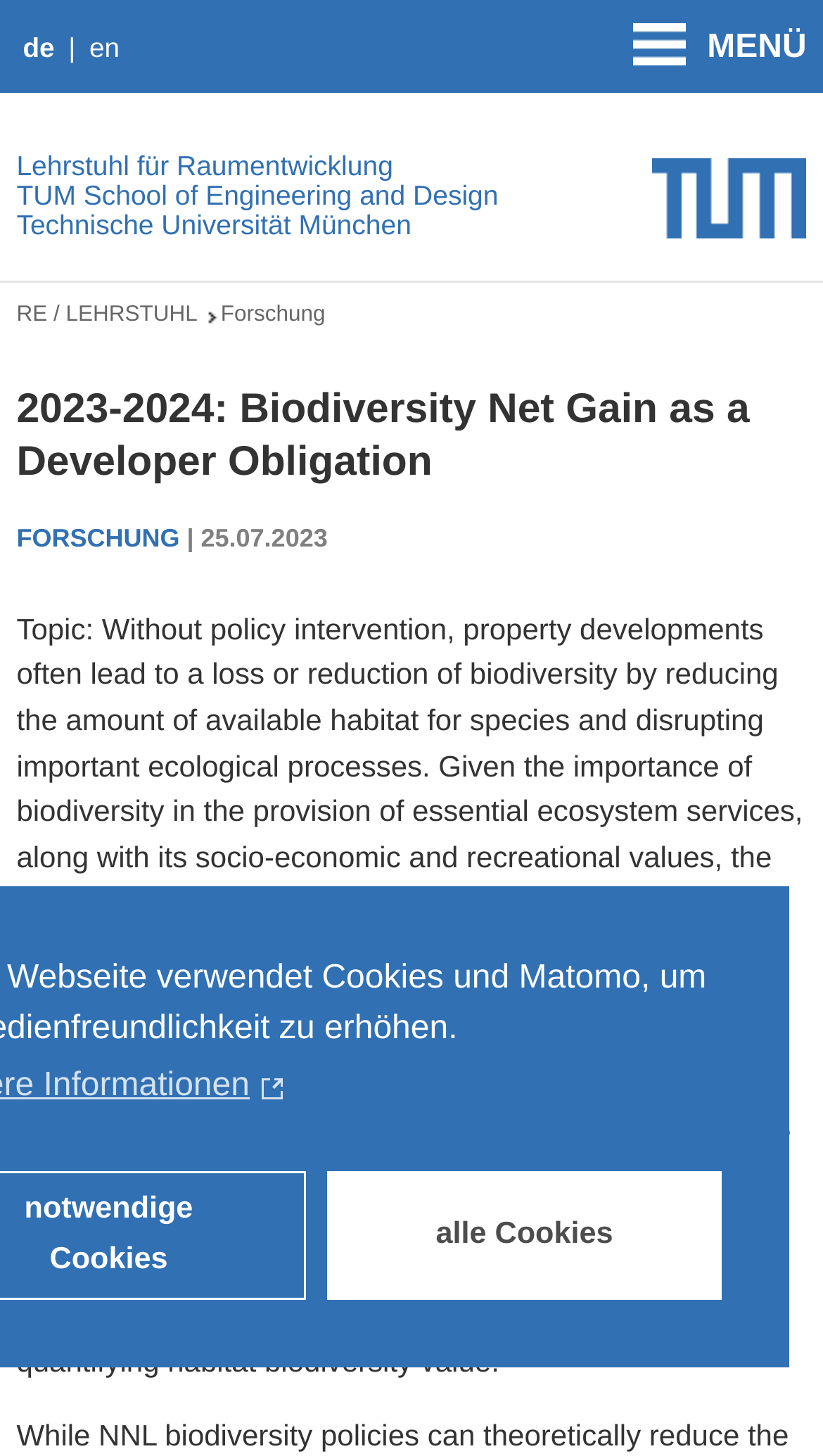Can you identify the bounding box coordinates of the clickable region needed to carry out this instruction: 'Explore Forschung'? The coordinates should be four float numbers within the range of 0 to 1, stated as [left, top, right, bottom].

[0.268, 0.208, 0.395, 0.226]